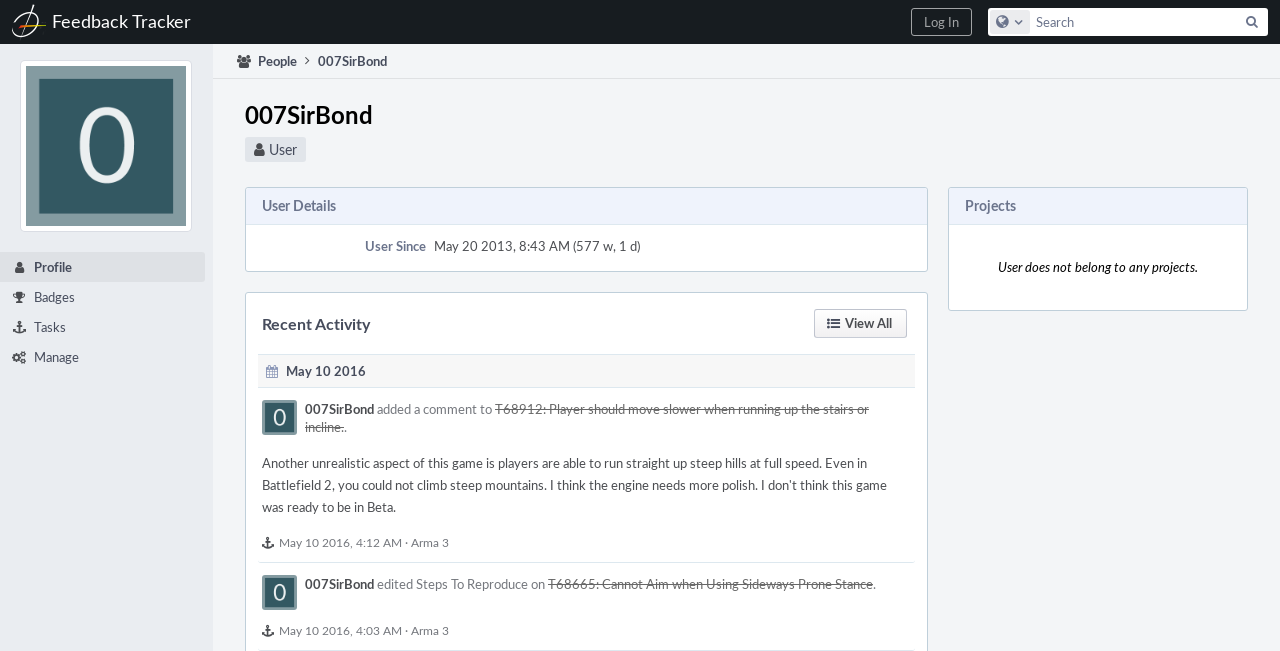What is the date the user joined?
Using the information from the image, answer the question thoroughly.

The date the user joined can be found in the 'User Details' section, which shows that the user has been a member since 'May 20 2013, 8:43 AM (577 w, 1 d)'.